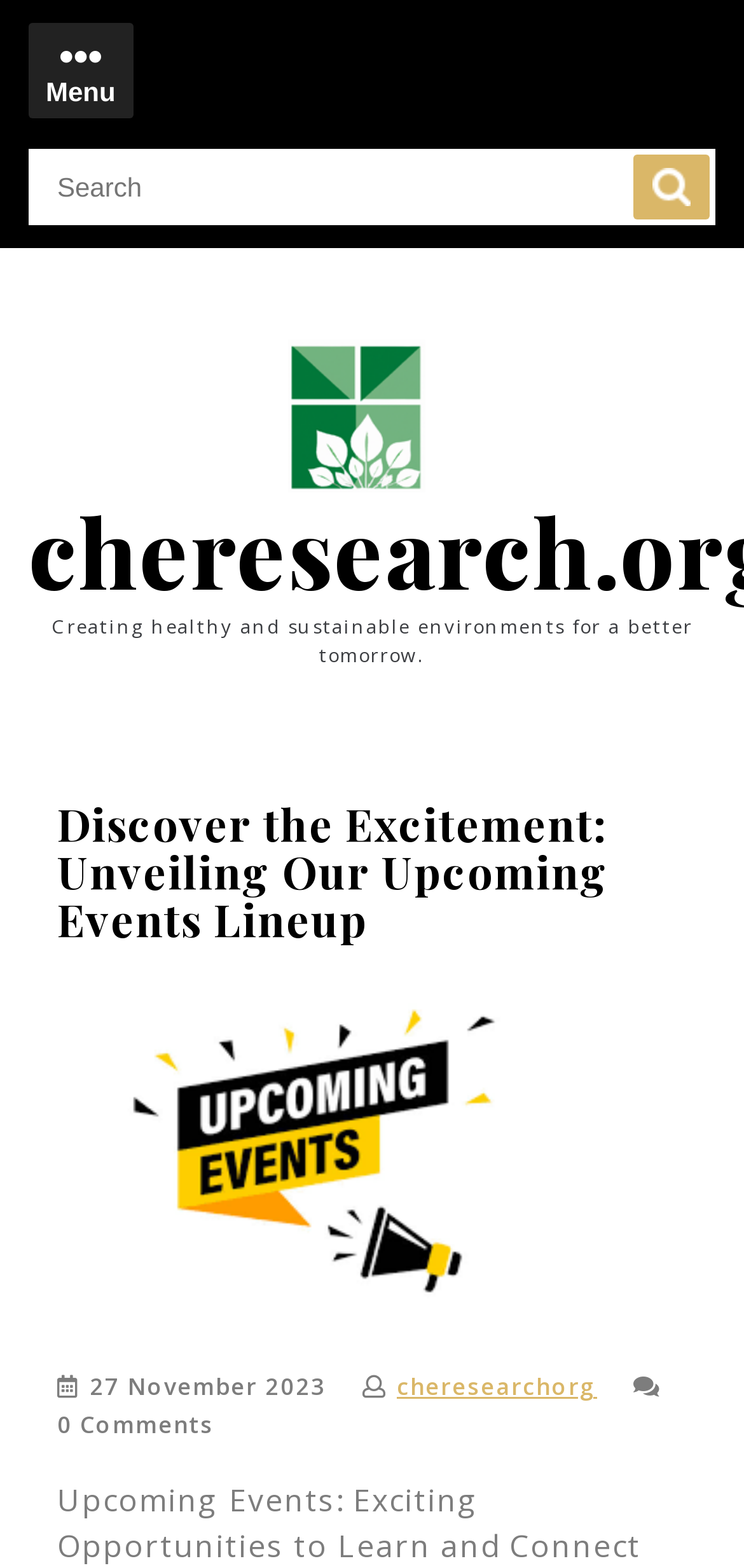How many comments are there on the event?
Answer the question in as much detail as possible.

I found a static text element that says '0 Comments' which indicates that there are no comments on the event.